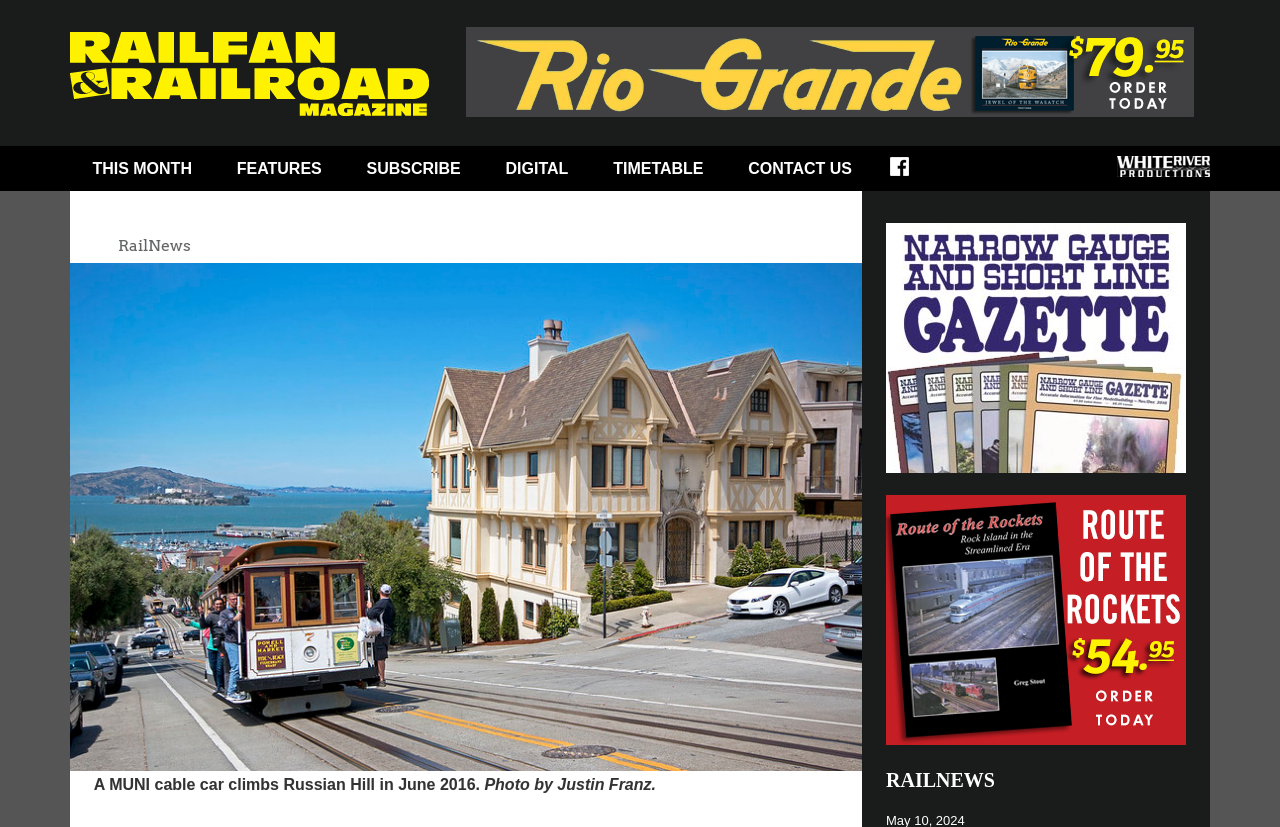Who took the photo of the cable car?
Please give a detailed answer to the question using the information shown in the image.

The photo credit is given to Justin Franz, which is mentioned in the caption below the image of the cable car.